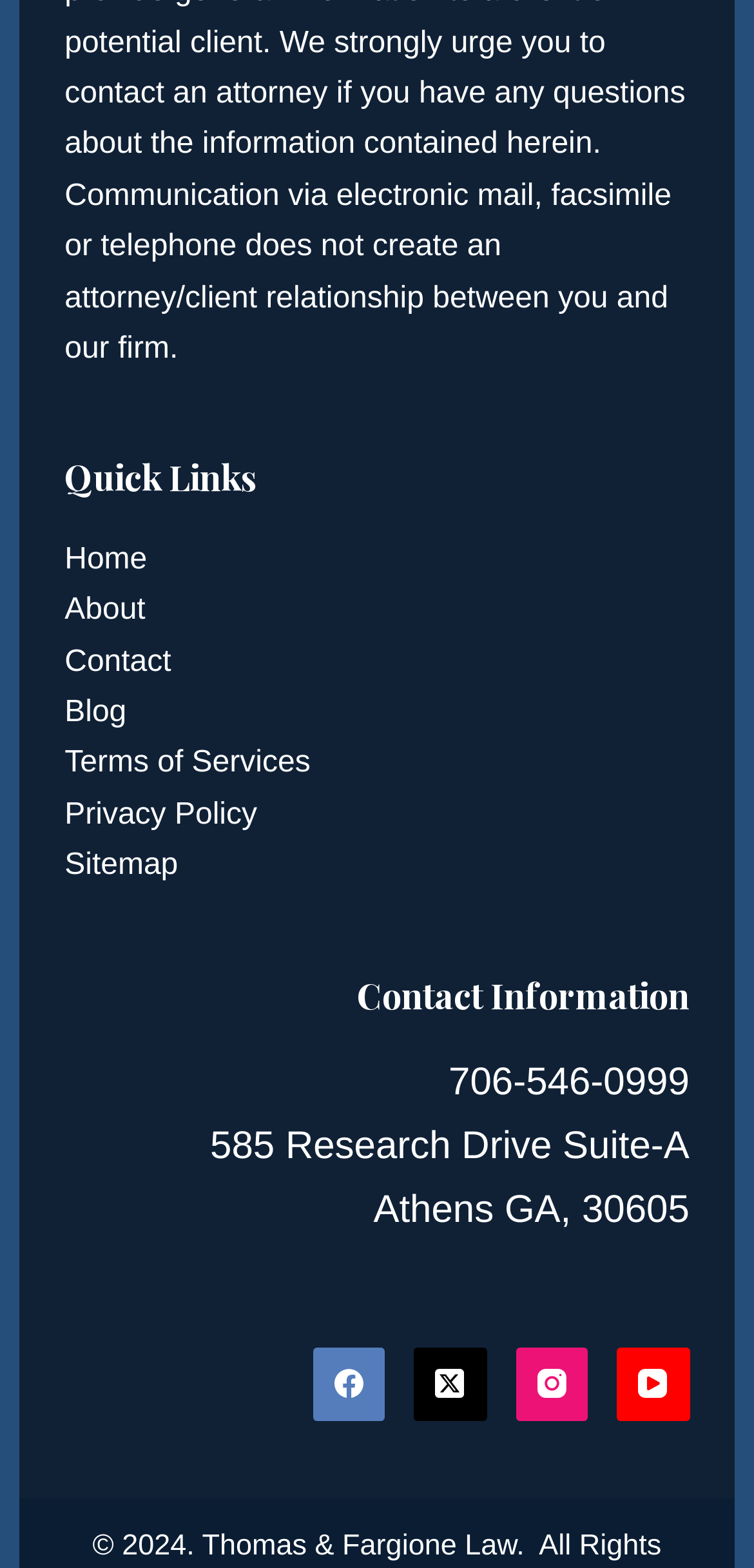What are the quick links provided on the webpage?
Please provide a single word or phrase as the answer based on the screenshot.

Home, About, Contact, etc.